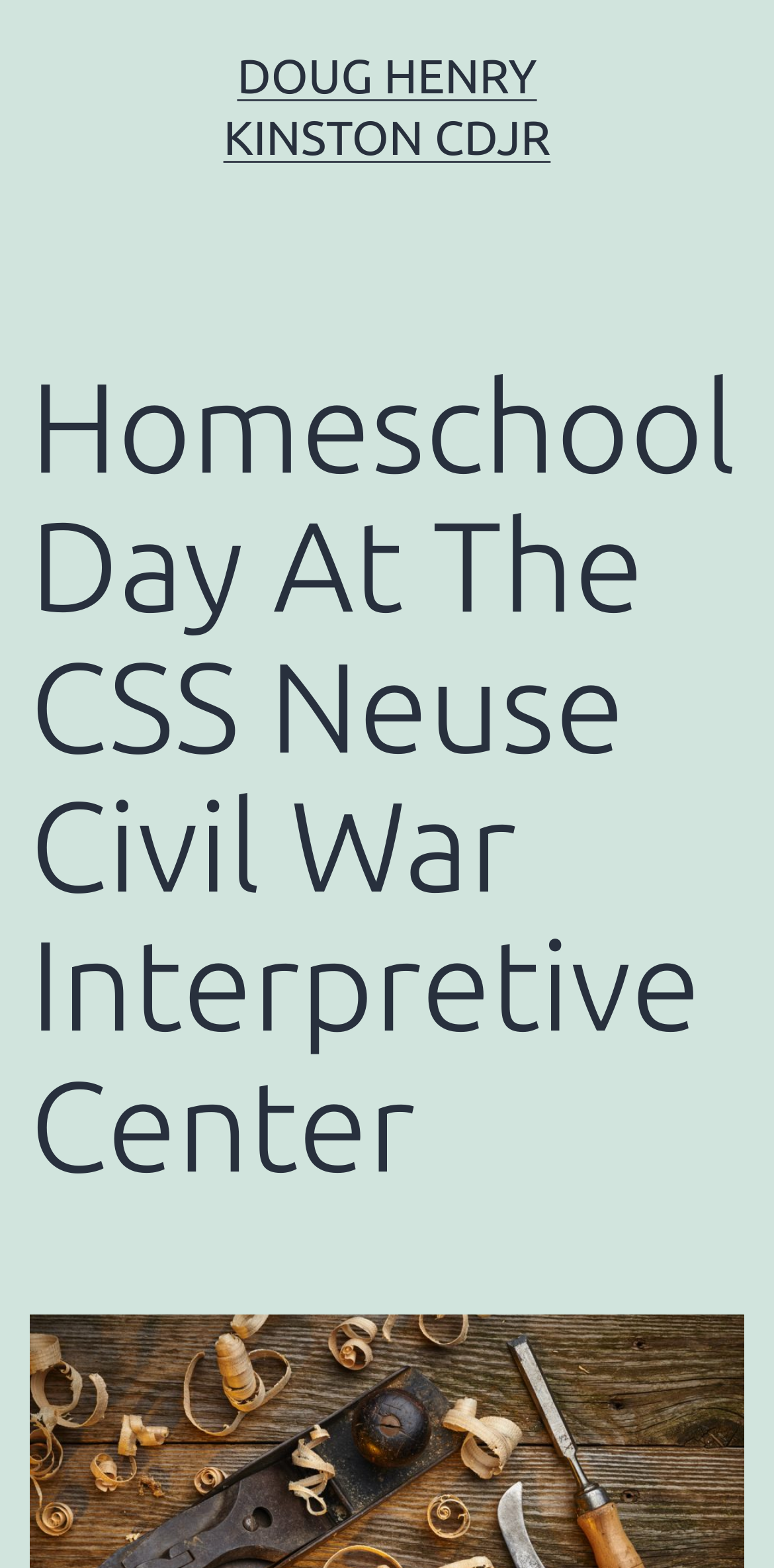Determine which piece of text is the heading of the webpage and provide it.

Homeschool Day At The CSS Neuse Civil War Interpretive Center